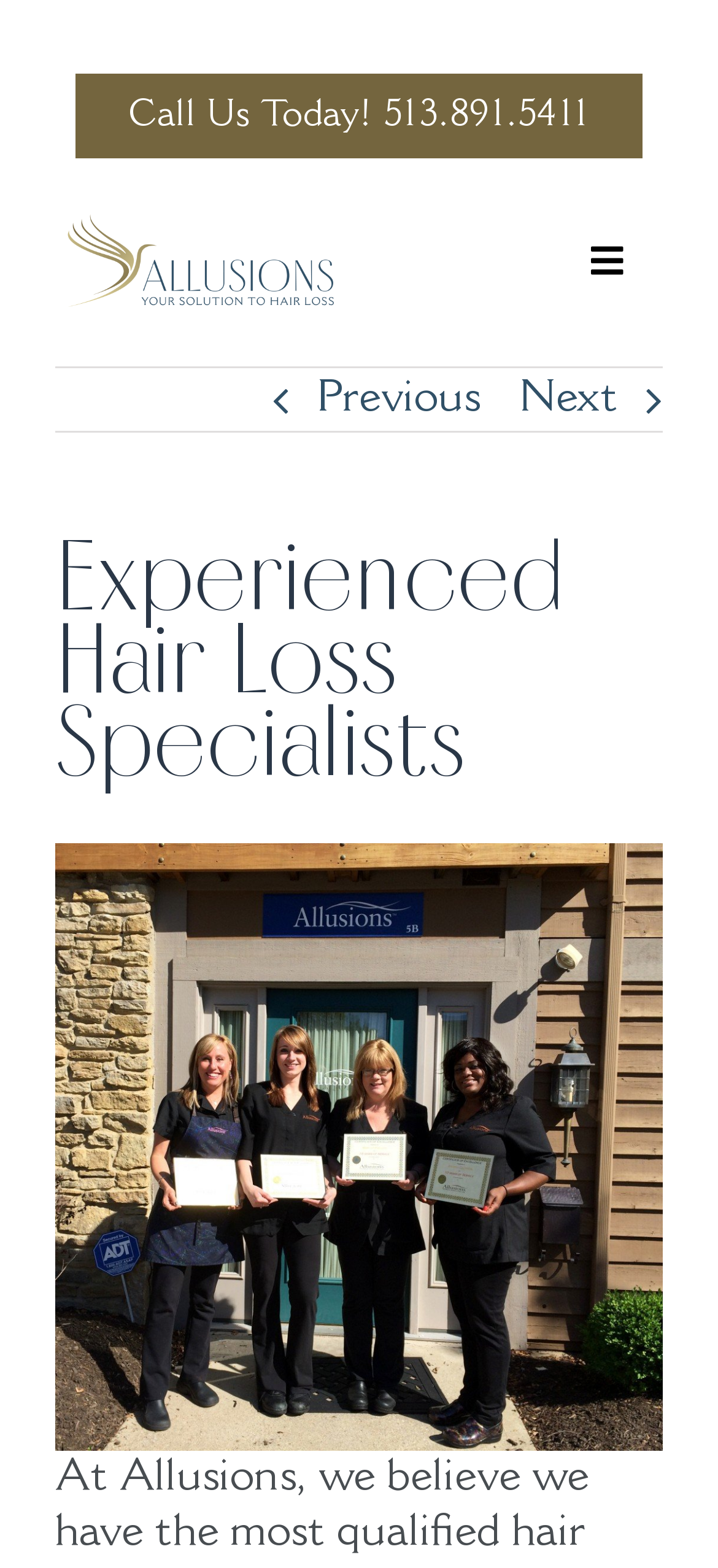Give a detailed account of the webpage, highlighting key information.

The webpage is about experienced hair loss specialists at Allusions. At the top left, there is a link to call the company, "Call Us Today! 513.891.5411". Next to it, there is a dark-themed retina icon. On the top right, there is a navigation menu labeled "Menu" with a toggle button that can be expanded or collapsed. The menu has previous and next links, and a heading that reads "Experienced Hair Loss Specialists". 

Below the navigation menu, there is a large section that takes up most of the page, which is likely the main content area. At the very bottom of the page, there is a "Go to Top" link with an arrow icon, allowing users to quickly scroll back to the top of the page.